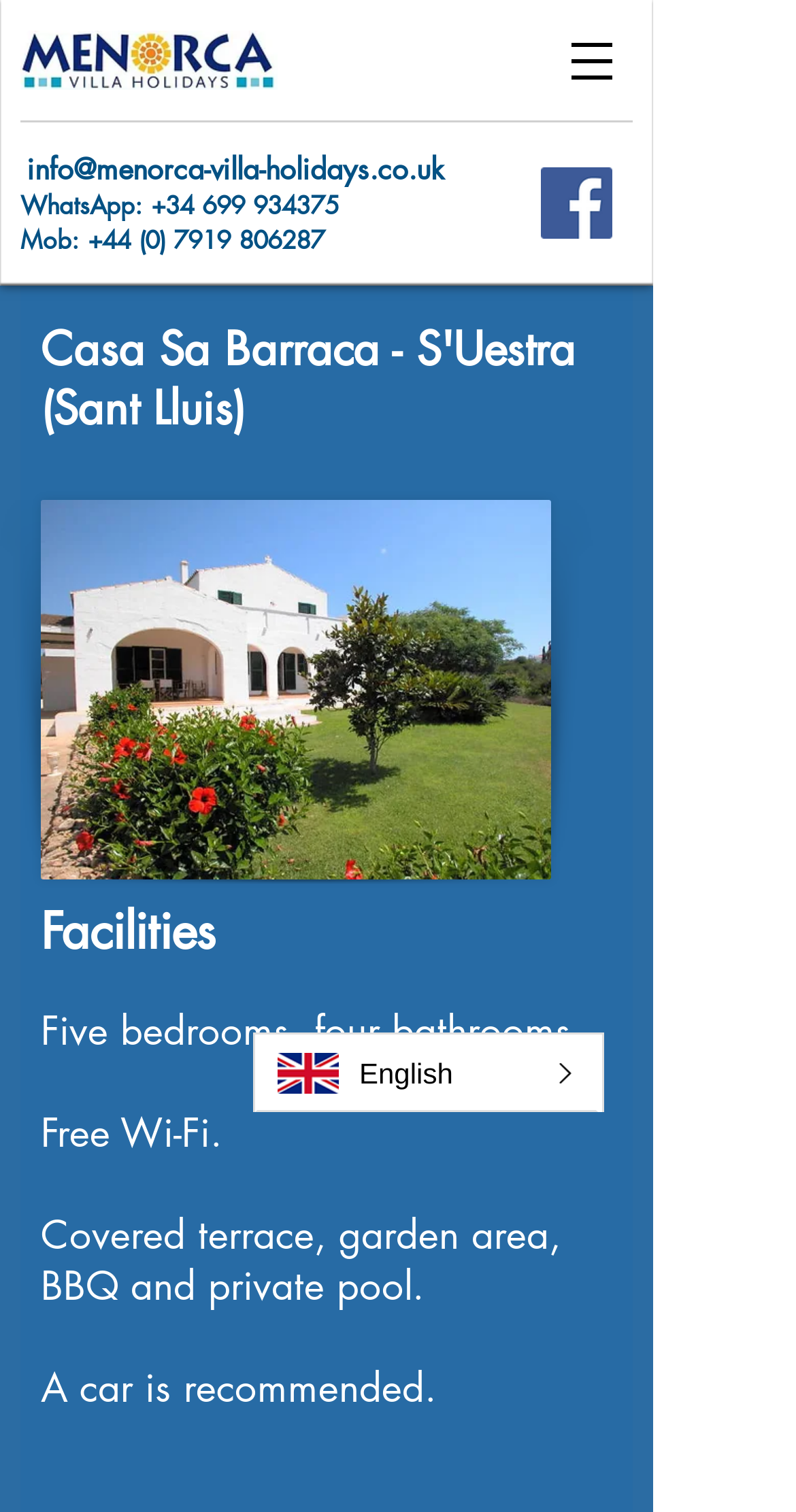Provide the bounding box coordinates for the specified HTML element described in this description: "info@menorca-villa-holidays.co.uk". The coordinates should be four float numbers ranging from 0 to 1, in the format [left, top, right, bottom].

[0.033, 0.099, 0.559, 0.124]